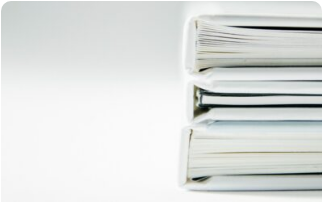Answer this question in one word or a short phrase: What does the image symbolize?

Meticulousness in documentation